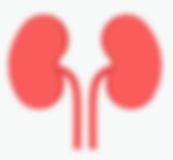Please provide a detailed answer to the question below based on the screenshot: 
How many kidneys are depicted in the image?

The image displays a stylized representation of two kidneys, which are characterized by a bright coral color and symbolize the importance of kidney health and highlights the theme of kidney donation.